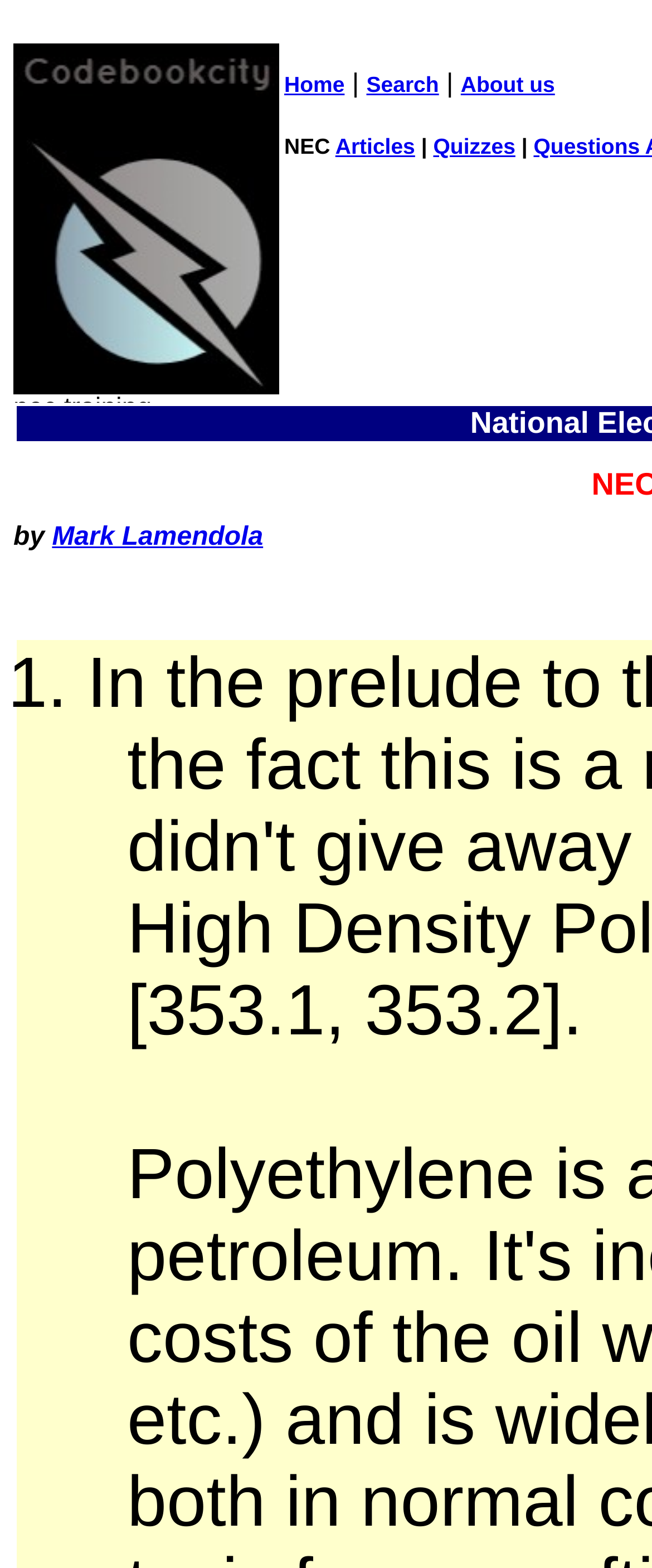Locate the bounding box of the UI element described in the following text: "Articles".

[0.514, 0.085, 0.637, 0.101]